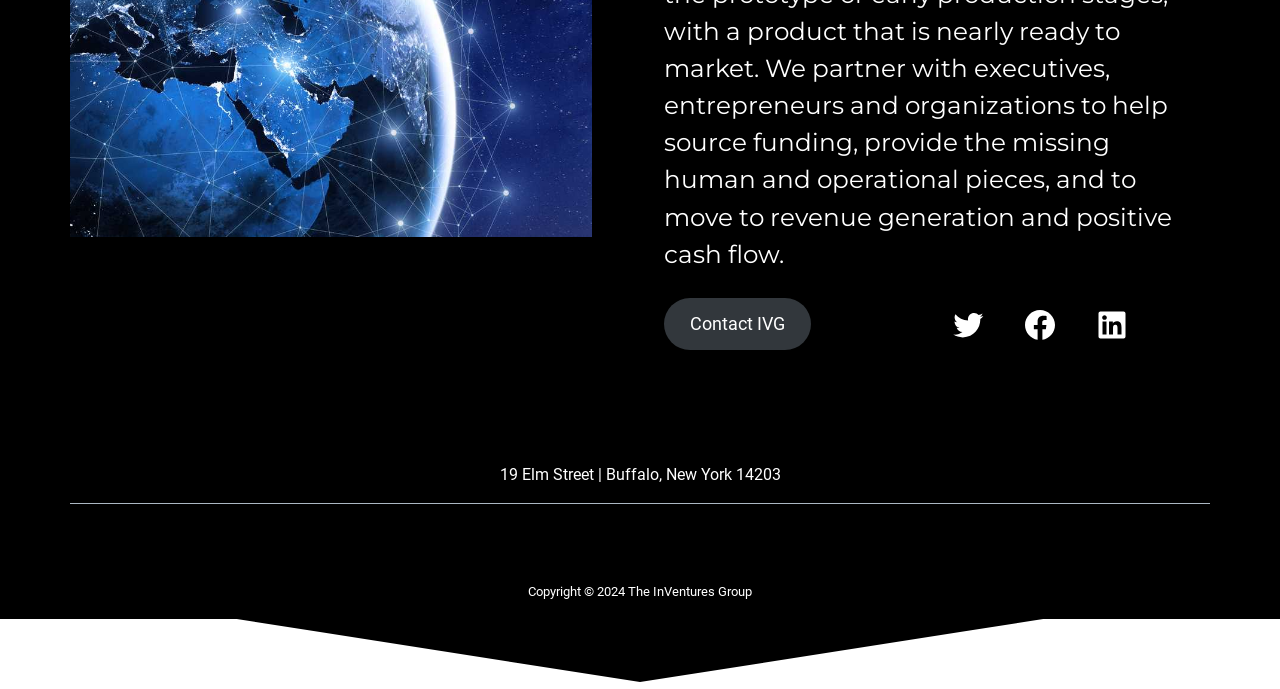Highlight the bounding box of the UI element that corresponds to this description: "LinkedIn".

[0.848, 0.432, 0.89, 0.51]